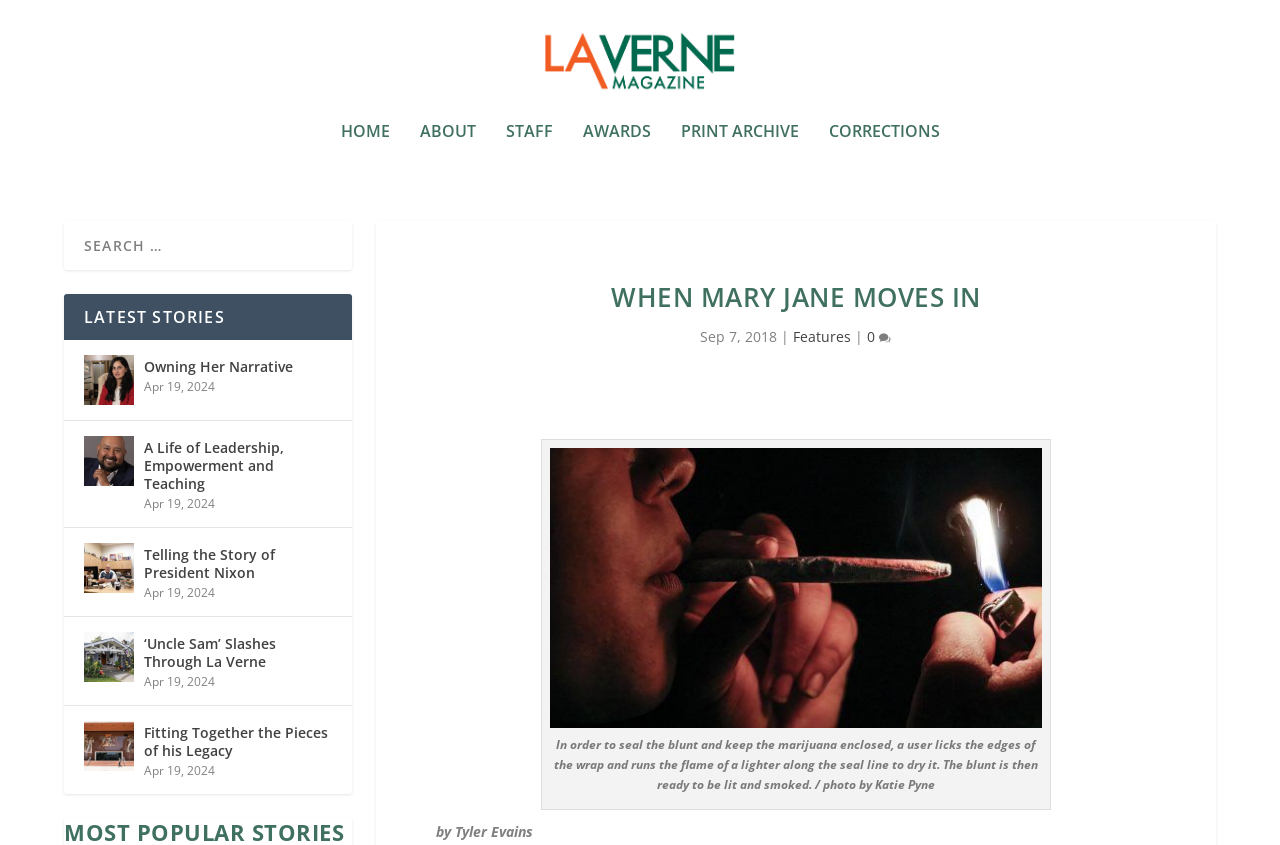Predict the bounding box coordinates of the area that should be clicked to accomplish the following instruction: "search for something". The bounding box coordinates should consist of four float numbers between 0 and 1, i.e., [left, top, right, bottom].

[0.05, 0.26, 0.275, 0.318]